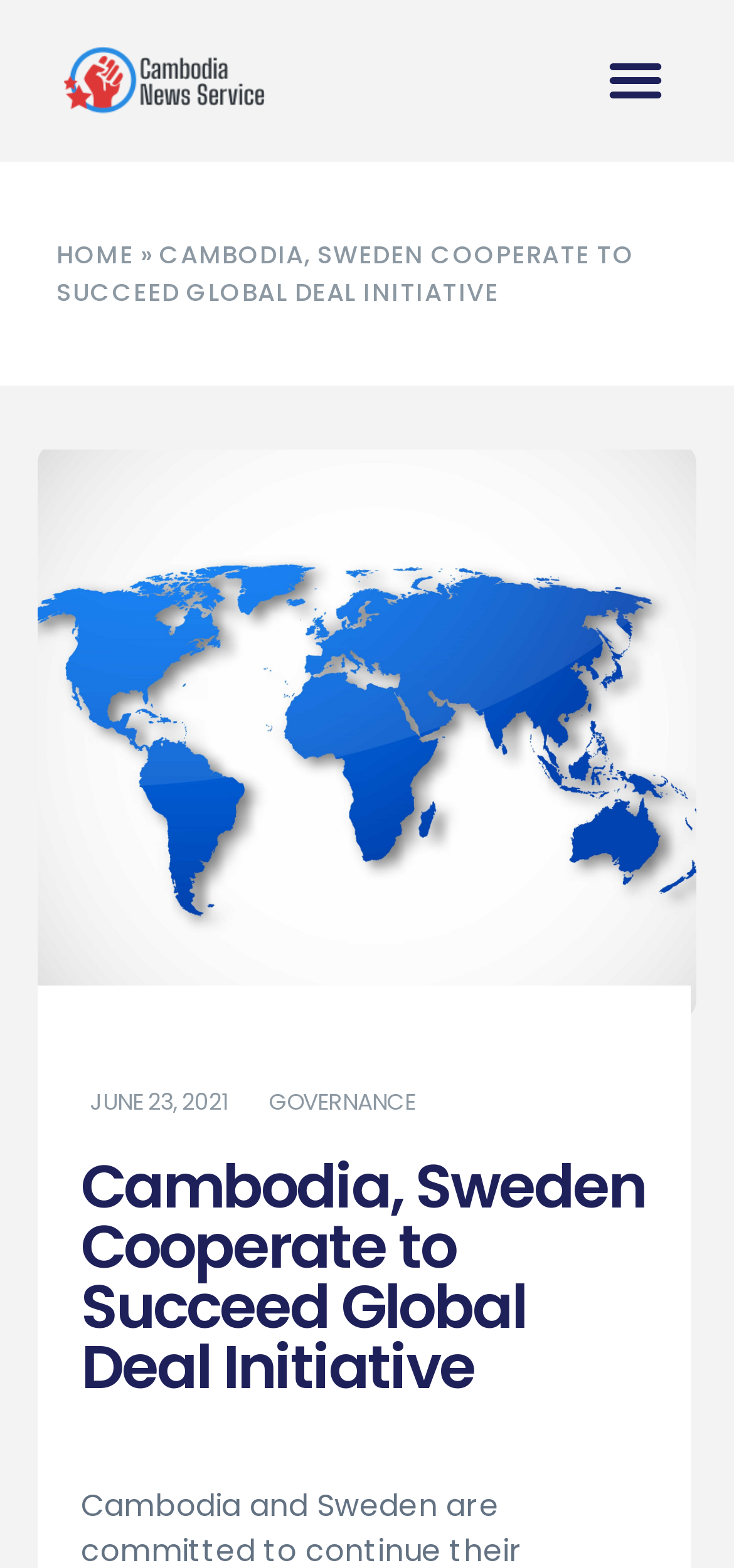Identify the bounding box for the described UI element: "Menu".

[0.808, 0.025, 0.923, 0.079]